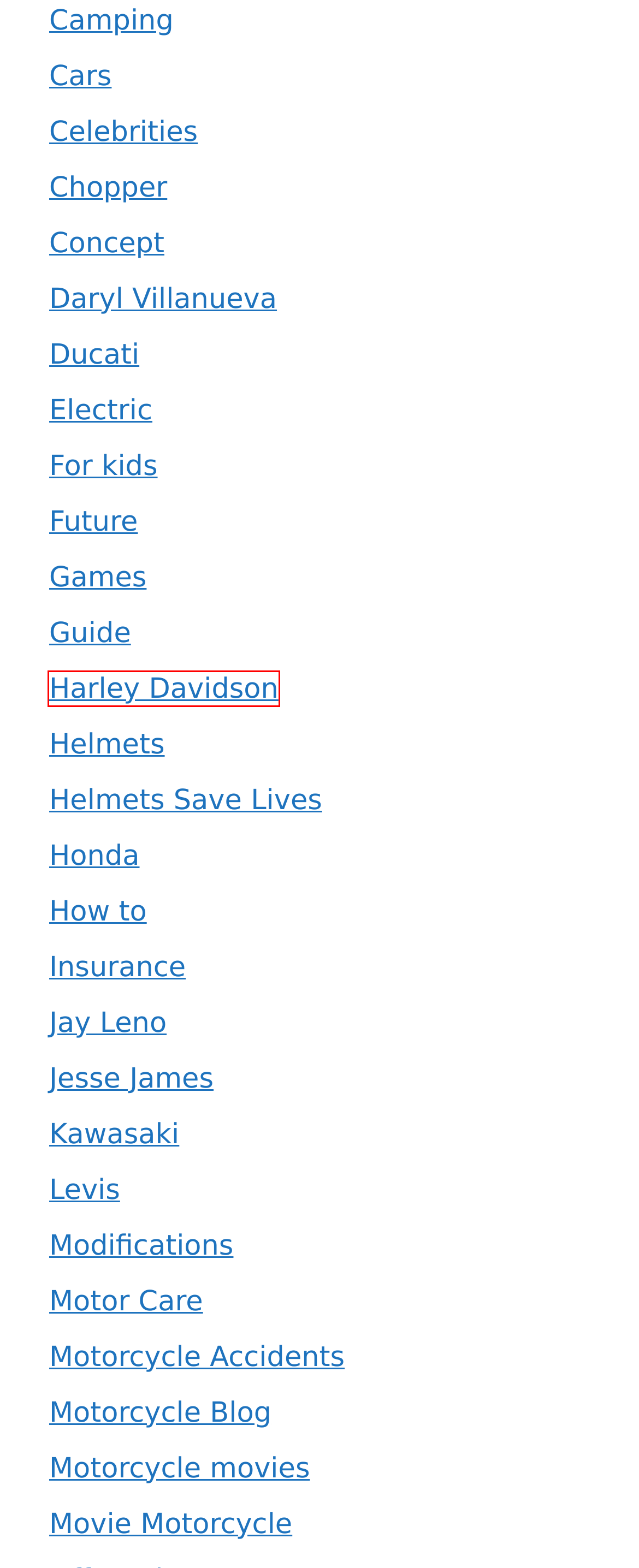You have been given a screenshot of a webpage with a red bounding box around a UI element. Select the most appropriate webpage description for the new webpage that appears after clicking the element within the red bounding box. The choices are:
A. Cars Archives - GoMotoRiders - Motorcycle Reviews, Rumors & Fun Things
B. Harley Davidson Archives - GoMotoRiders - Motorcycle Reviews, Rumors & Fun Things
C. Guide Archives - GoMotoRiders - Motorcycle Reviews, Rumors & Fun Things
D. Kawasaki Archives - GoMotoRiders - Motorcycle Reviews, Rumors & Fun Things
E. Honda Archives - GoMotoRiders - Motorcycle Reviews, Rumors & Fun Things
F. Helmets Archives - GoMotoRiders - Motorcycle Reviews, Rumors & Fun Things
G. Levis Archives - GoMotoRiders - Motorcycle Reviews, Rumors & Fun Things
H. For kids Archives - GoMotoRiders - Motorcycle Reviews, Rumors & Fun Things

B